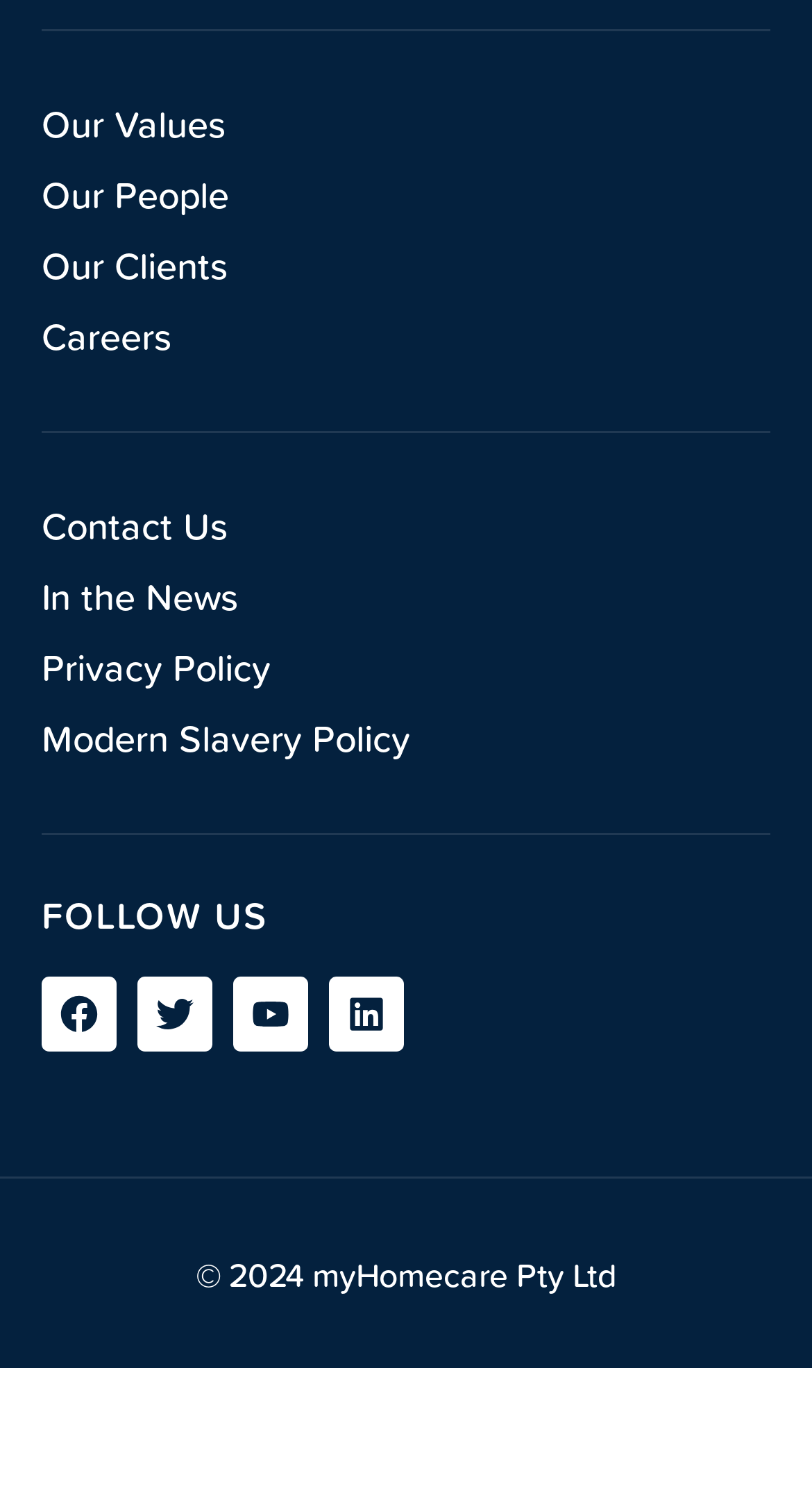Answer the question below with a single word or a brief phrase: 
What is the last item in the main navigation menu?

Contact Us